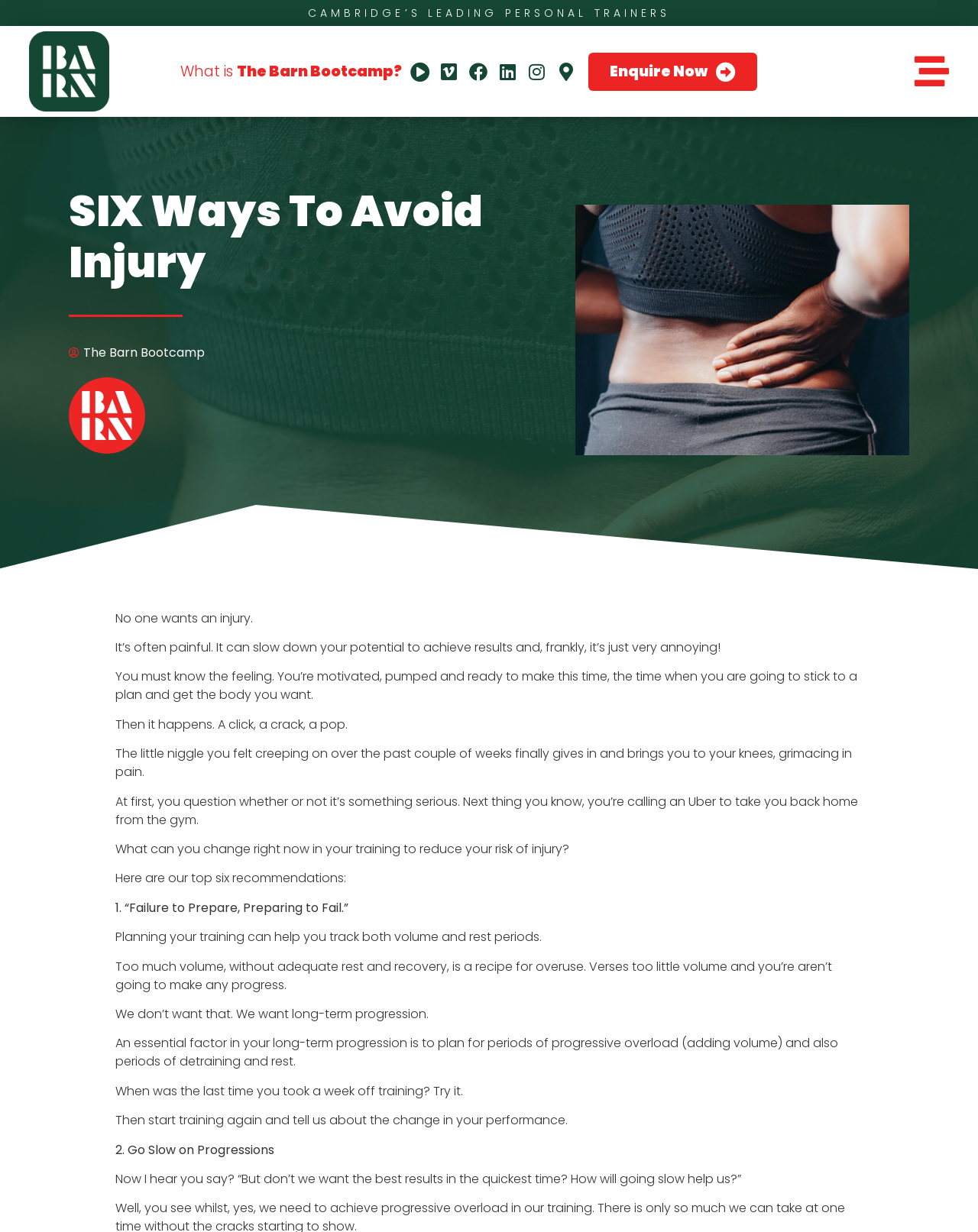Utilize the information from the image to answer the question in detail:
What is the consequence of not taking rest periods?

The webpage describes a scenario where an injury occurs due to not taking rest periods, stating 'Then it happens. A click, a crack, a pop.' and 'The little niggle you felt creeping on over the past couple of weeks finally gives in and brings you to your knees, grimacing in pain.' This implies that not taking rest periods can lead to injury.